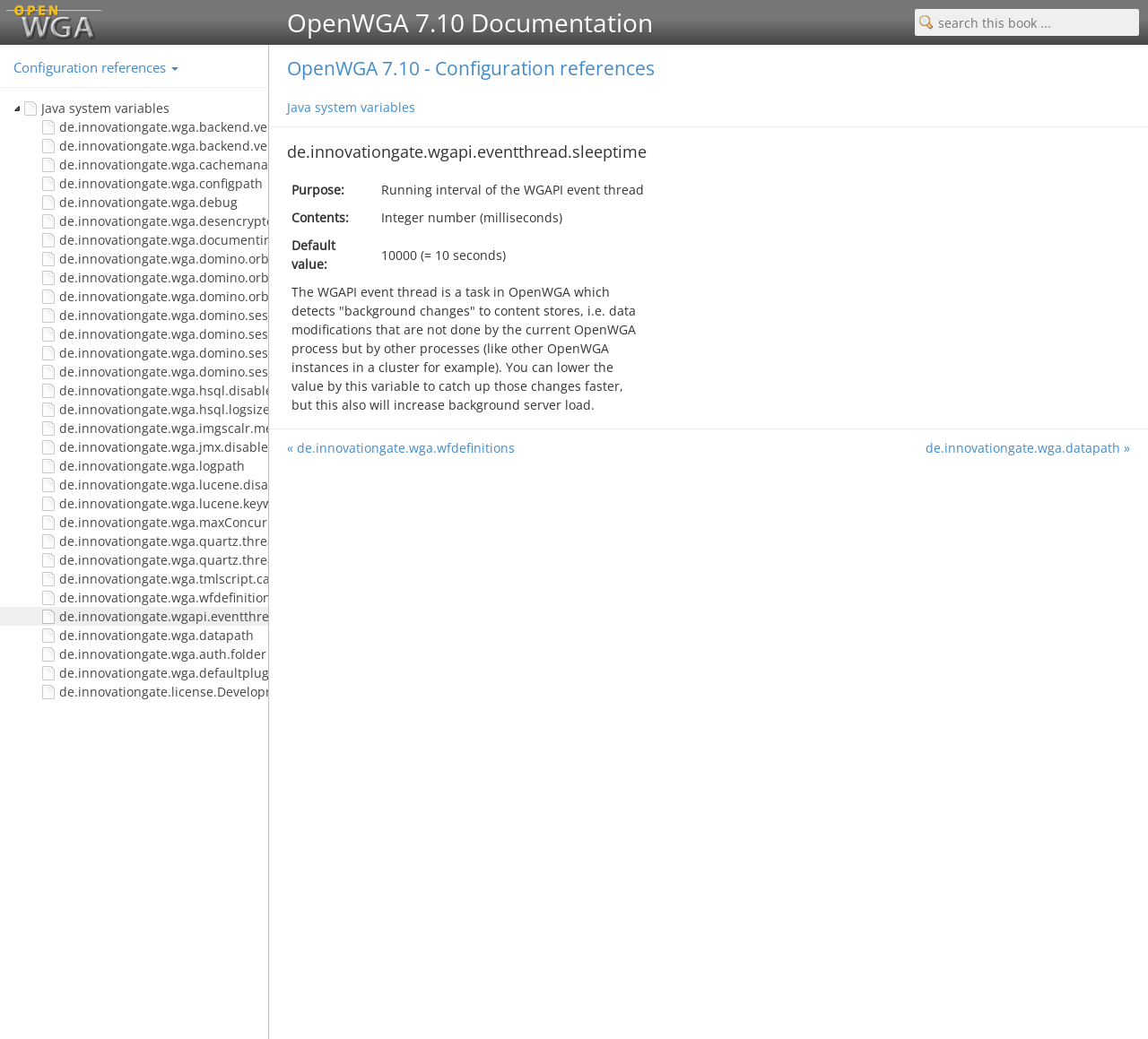Provide the bounding box coordinates in the format (top-left x, top-left y, bottom-right x, bottom-right y). All values are floating point numbers between 0 and 1. Determine the bounding box coordinate of the UI element described as: Java system variables

[0.02, 0.095, 0.343, 0.113]